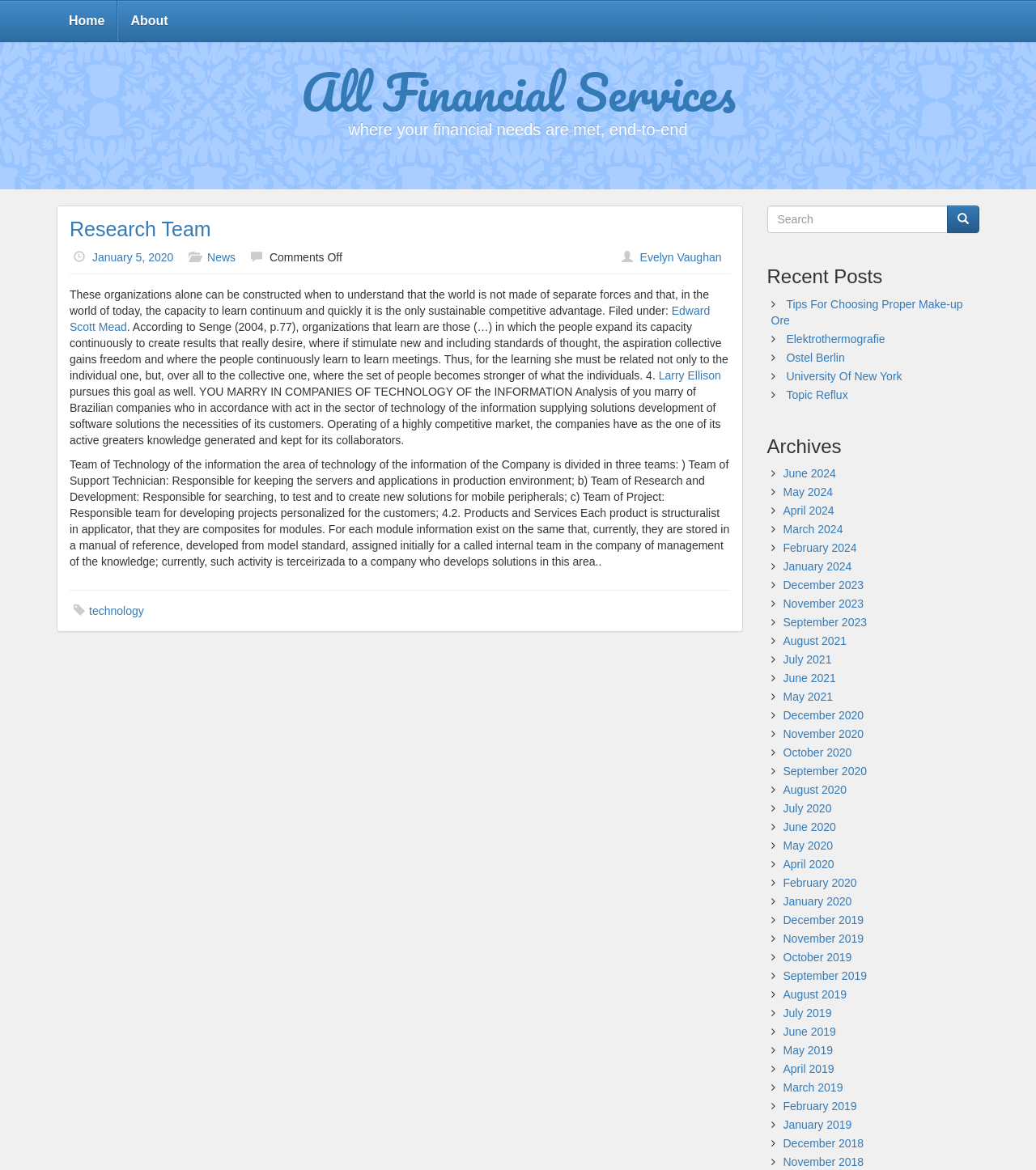Identify the bounding box coordinates of the area you need to click to perform the following instruction: "Read the 'Recent Posts'".

[0.74, 0.228, 0.945, 0.246]